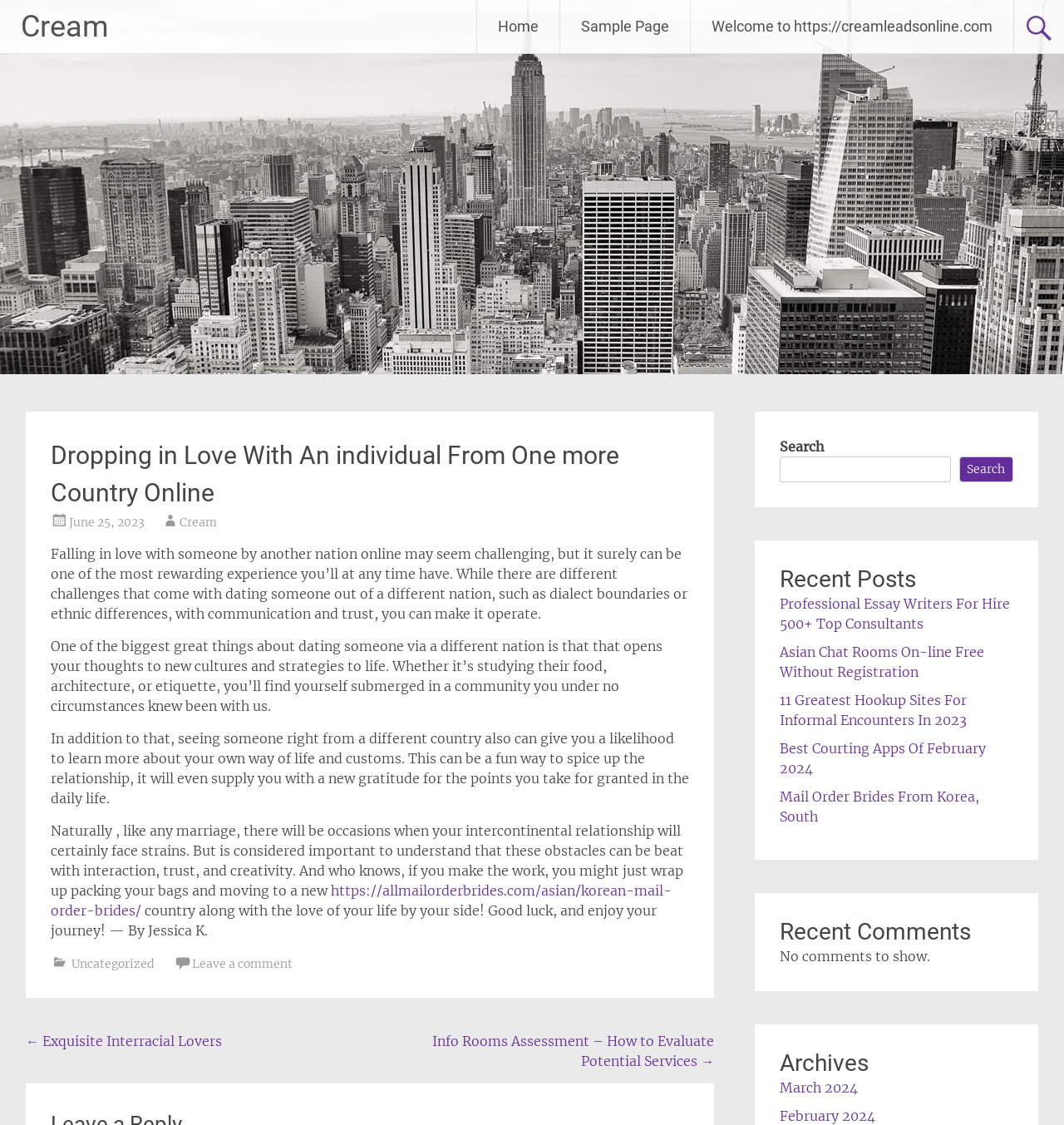Is there a search function on the webpage? Look at the image and give a one-word or short phrase answer.

Yes